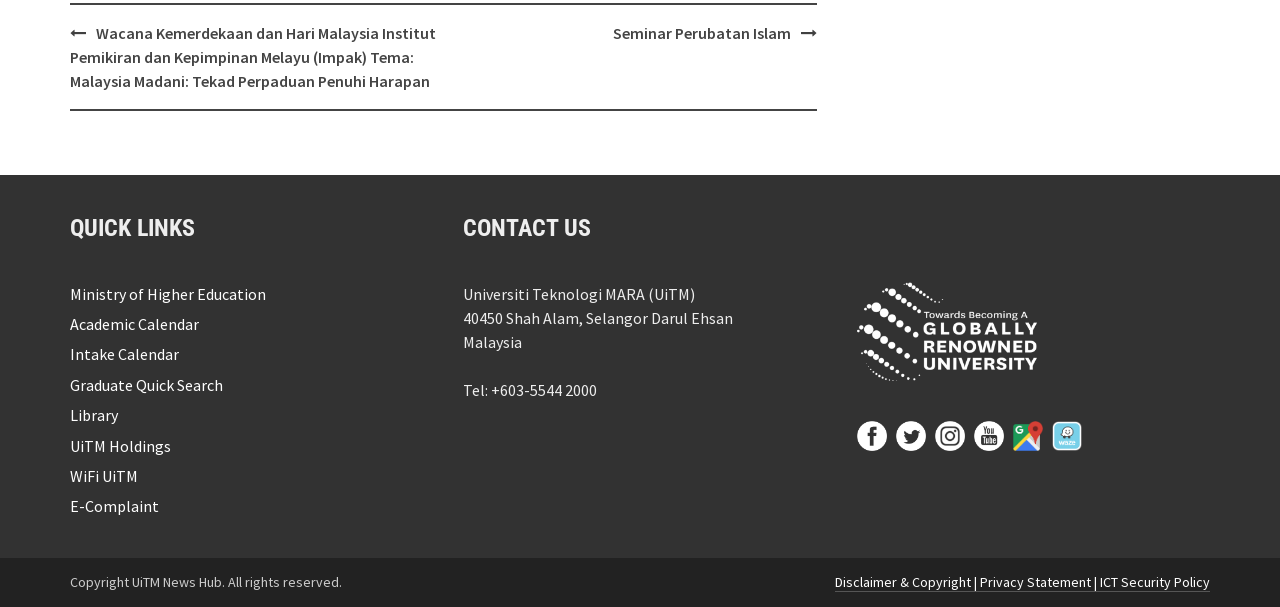What is the theme of the seminar?
Please respond to the question thoroughly and include all relevant details.

I found the answer by looking at the link element with the content 'Seminar Perubatan Islam' which is located near the top of the webpage.